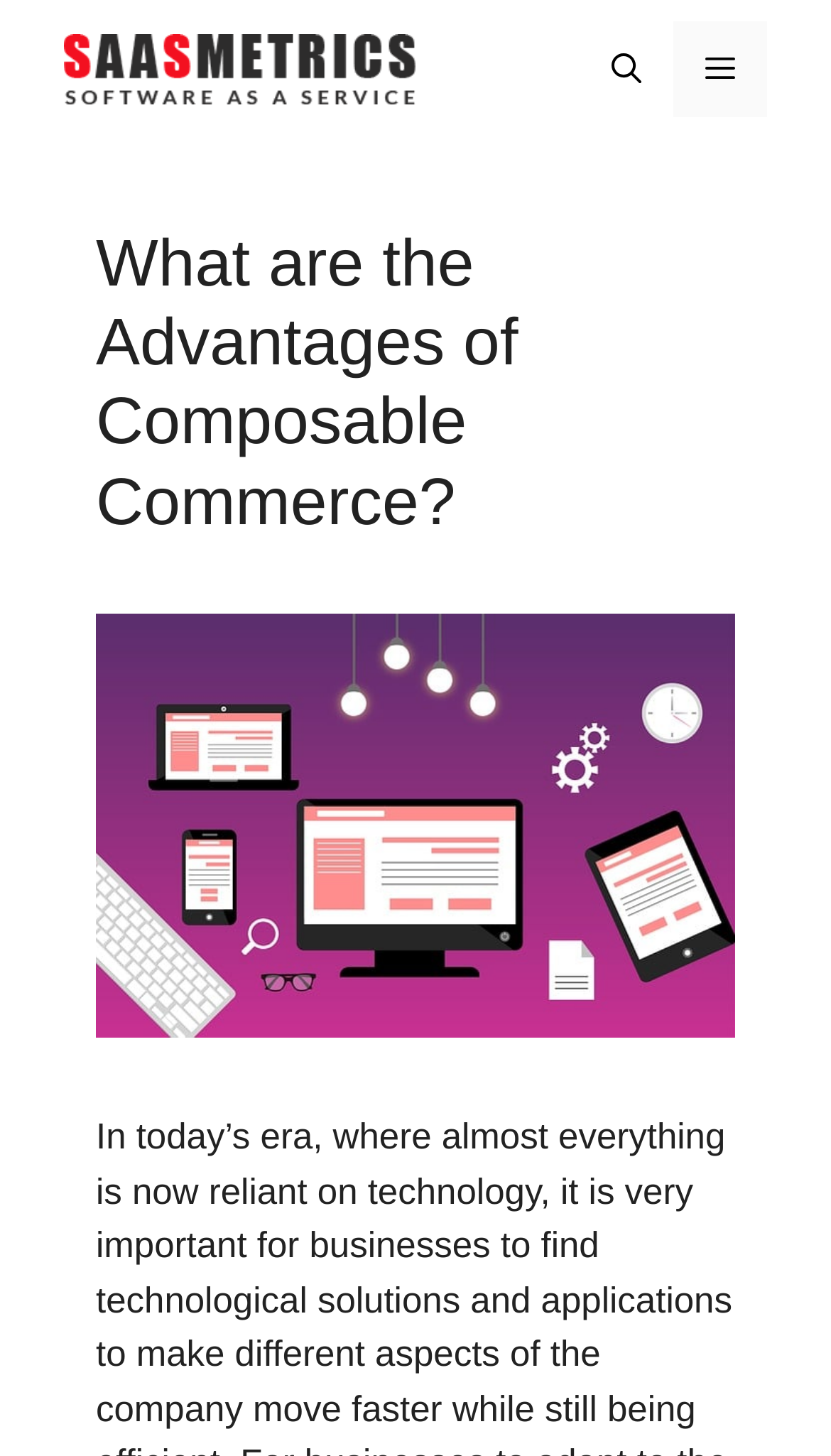What is the purpose of the button with the text 'Menu'?
Deliver a detailed and extensive answer to the question.

I determined the purpose of the button with the text 'Menu' by looking at the button element which has an attribute 'controls' set to 'primary-menu', indicating that it controls the primary menu.